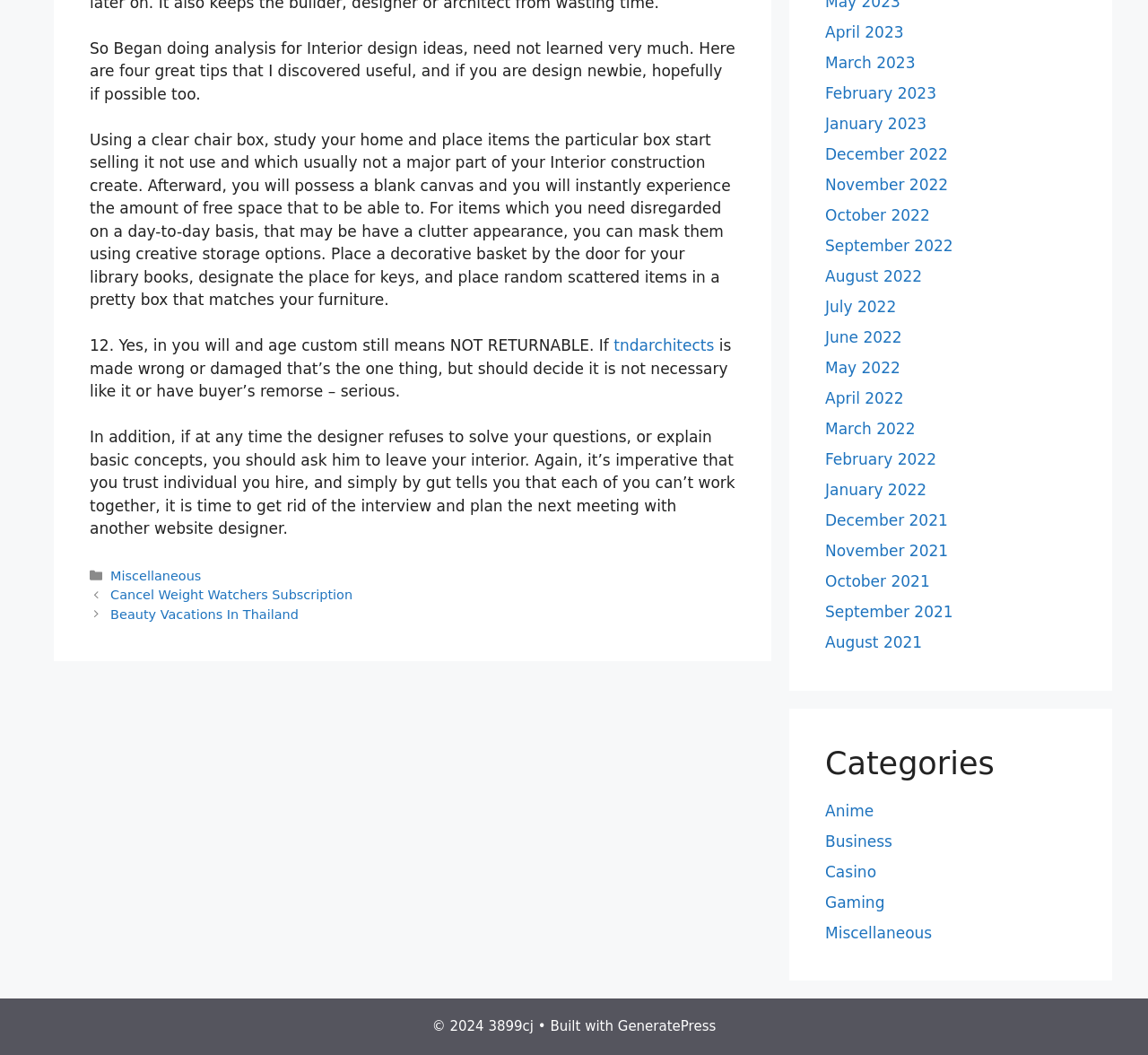Please determine the bounding box coordinates, formatted as (top-left x, top-left y, bottom-right x, bottom-right y), with all values as floating point numbers between 0 and 1. Identify the bounding box of the region described as: April 2023

[0.719, 0.022, 0.787, 0.039]